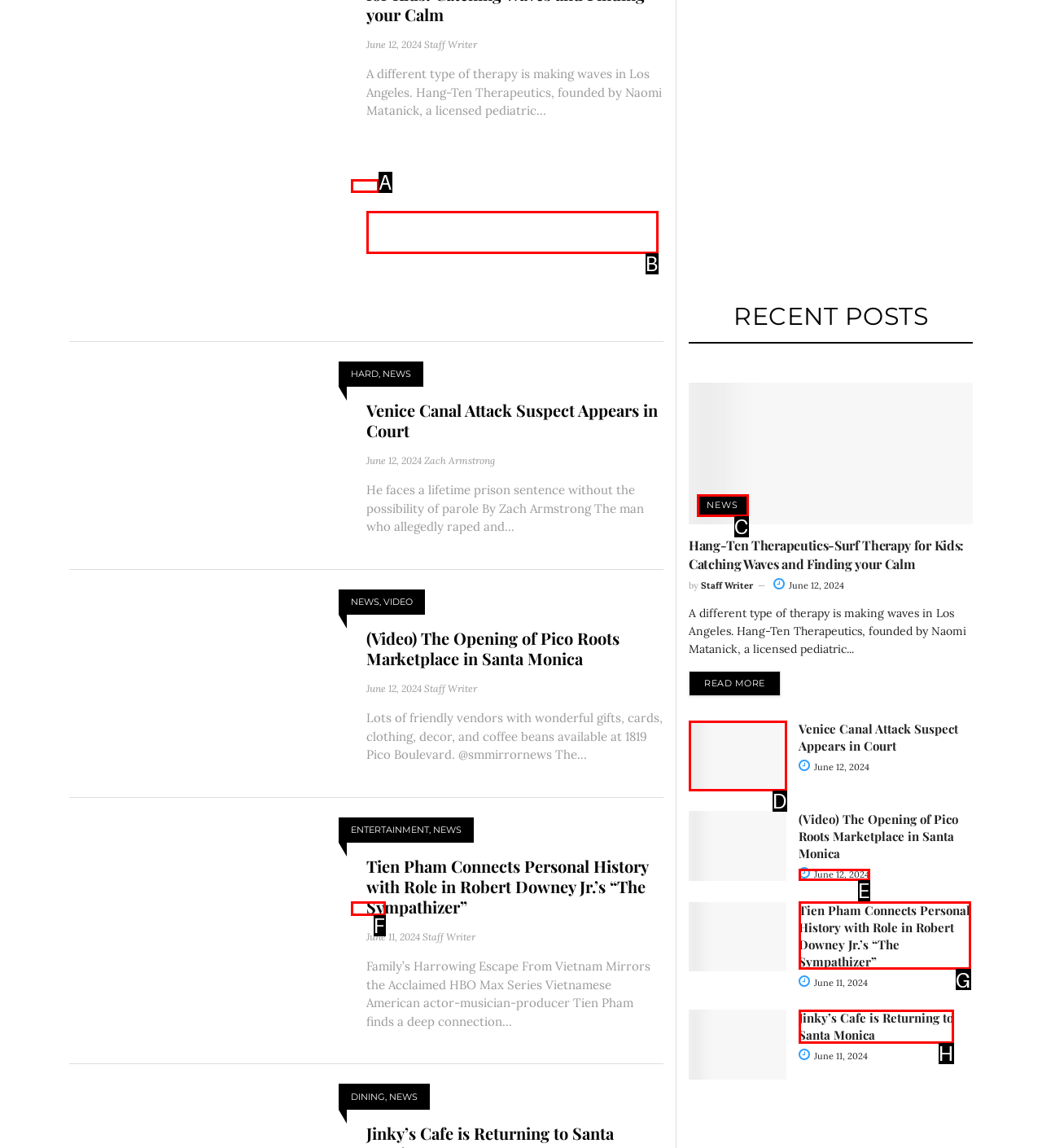Identify which HTML element to click to fulfill the following task: Read more about the 'Venice Canal Attack Suspect Appears in Court' news. Provide your response using the letter of the correct choice.

D